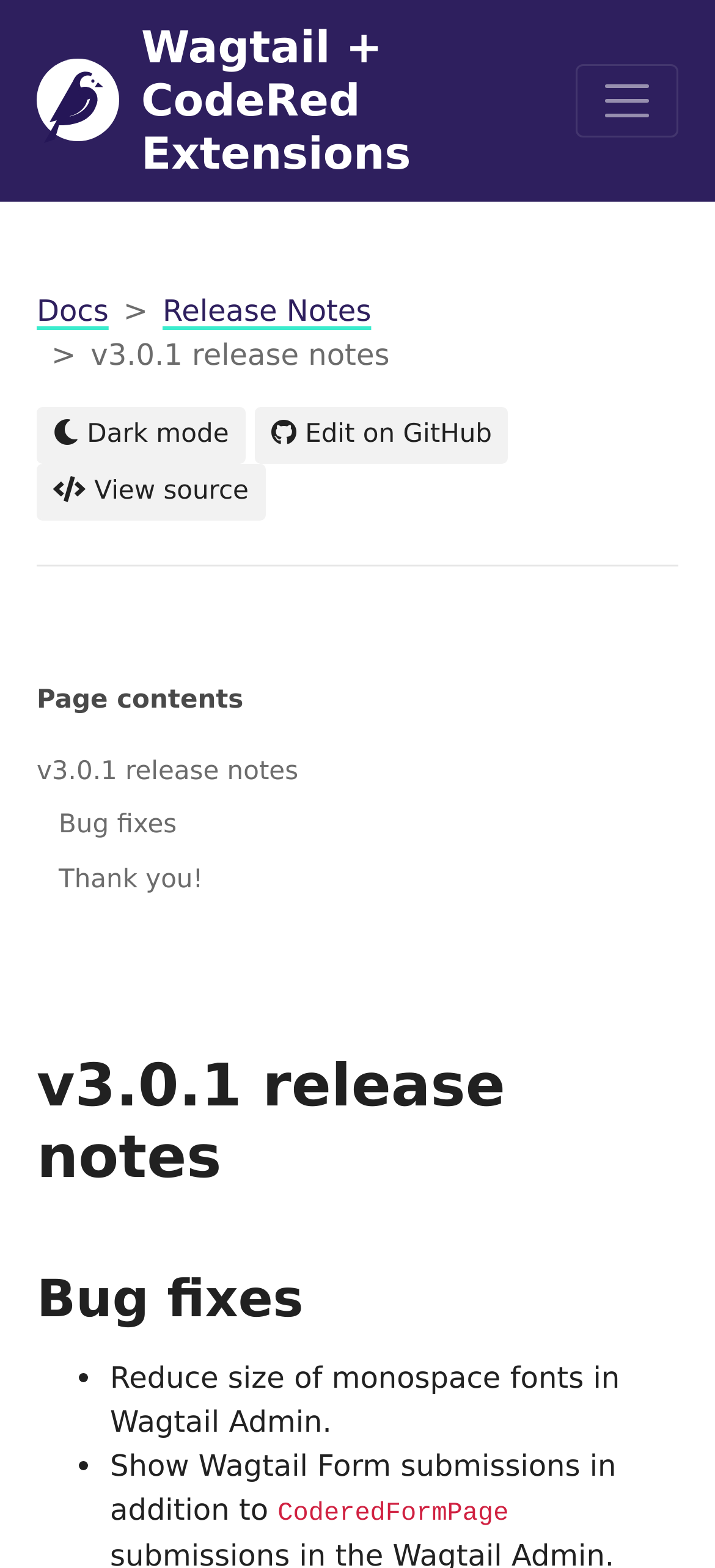Kindly determine the bounding box coordinates of the area that needs to be clicked to fulfill this instruction: "Switch to dark mode".

[0.051, 0.26, 0.343, 0.296]